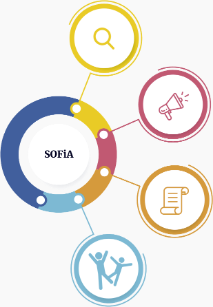Please examine the image and answer the question with a detailed explanation:
How many circular icons surround the central element?

The caption describes the design as having four circular icons surrounding the central element, each representing a different aspect of faith and community engagement.